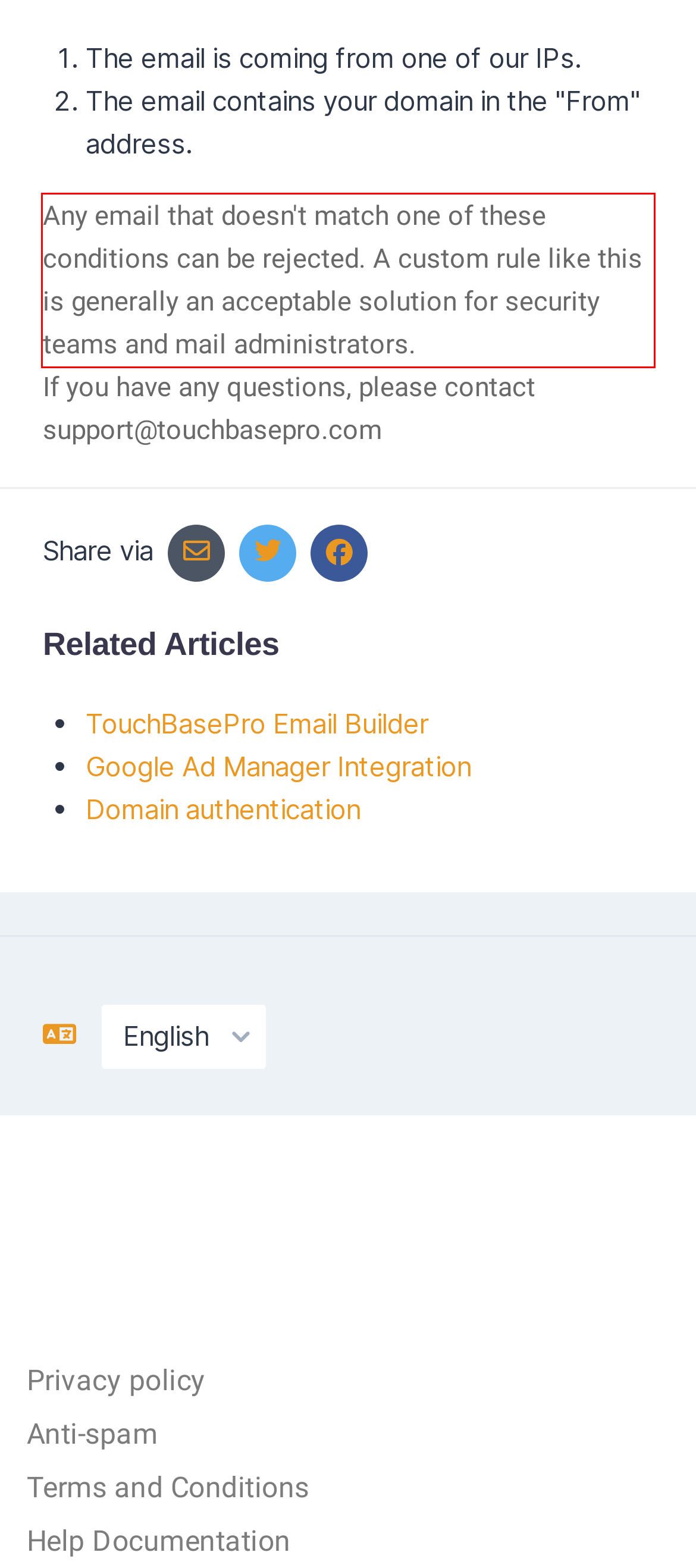You are provided with a screenshot of a webpage featuring a red rectangle bounding box. Extract the text content within this red bounding box using OCR.

Any email that doesn't match one of these conditions can be rejected. A custom rule like this is generally an acceptable solution for security teams and mail administrators.